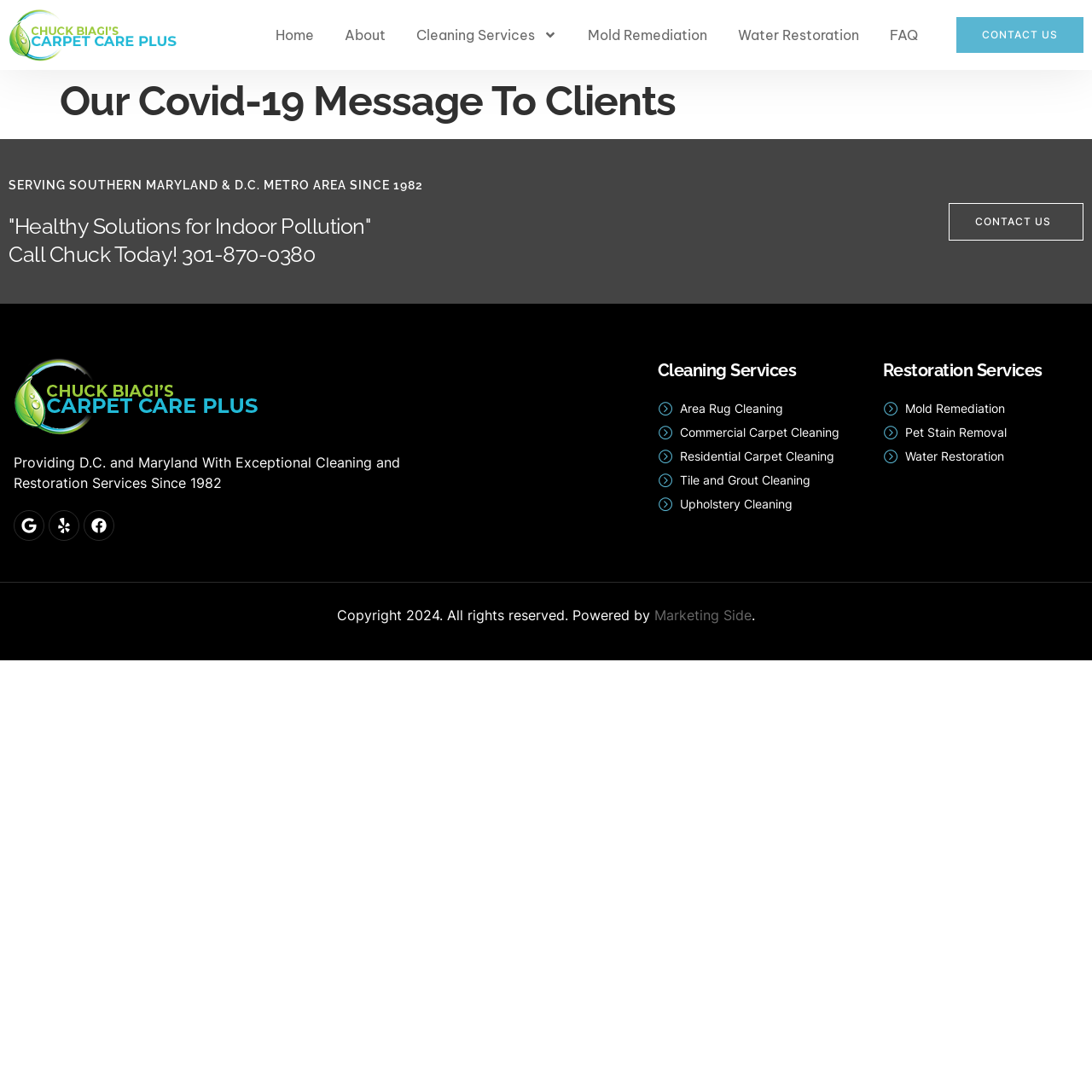Given the element description "Site Map" in the screenshot, predict the bounding box coordinates of that UI element.

None